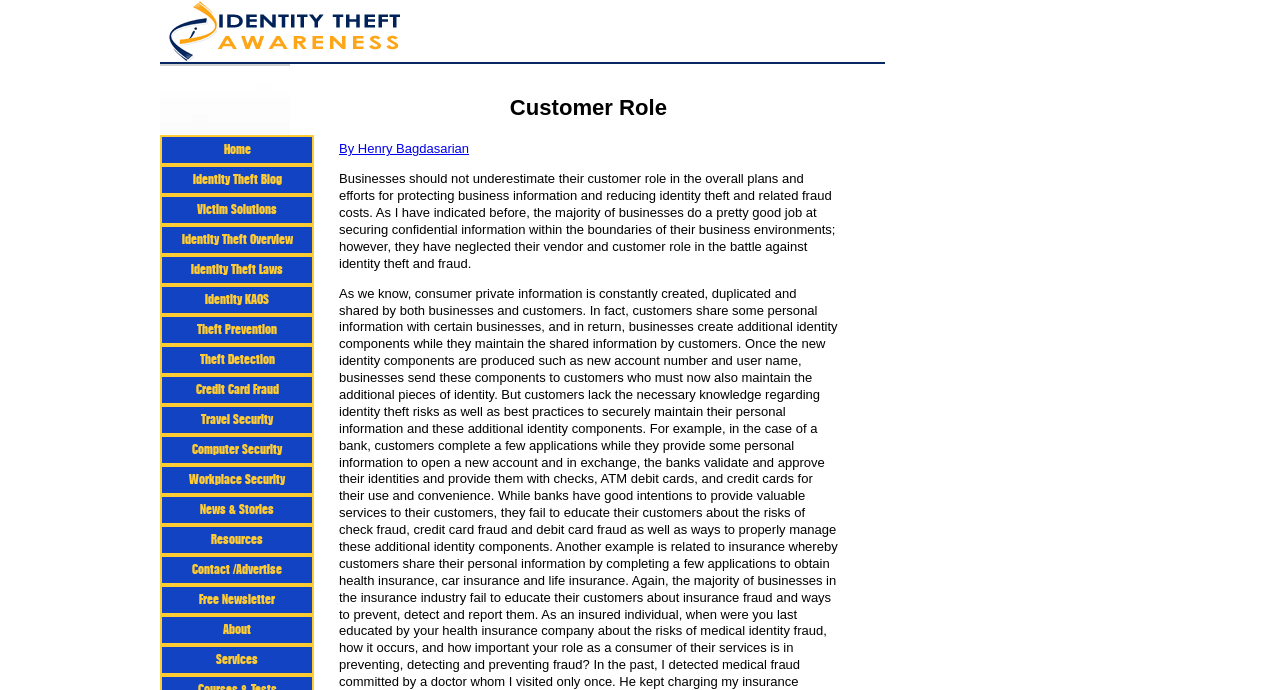Determine the bounding box coordinates of the clickable region to follow the instruction: "check news and stories".

[0.125, 0.717, 0.245, 0.761]